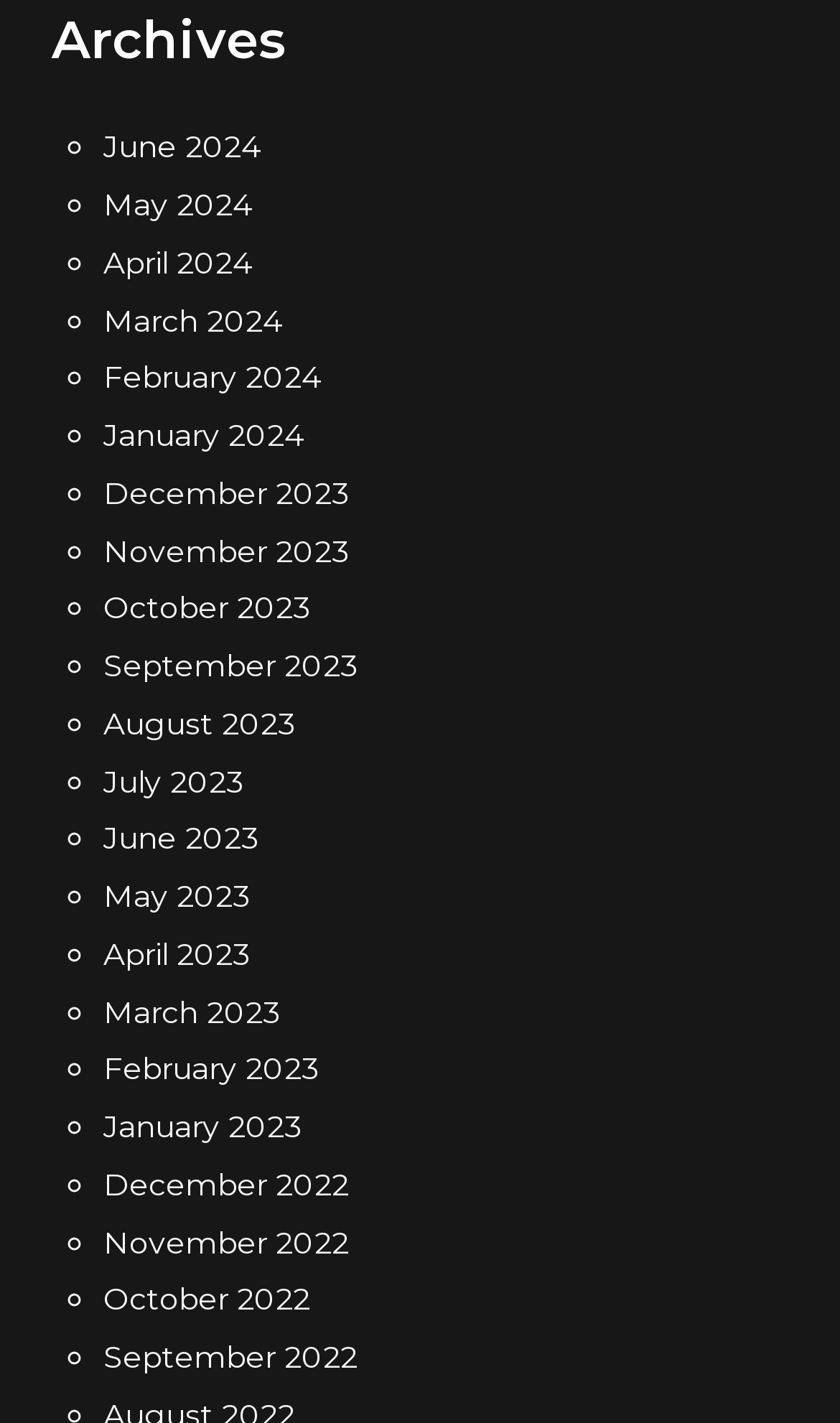Find the bounding box coordinates of the element to click in order to complete the given instruction: "view June 2024 archives."

[0.123, 0.09, 0.31, 0.117]